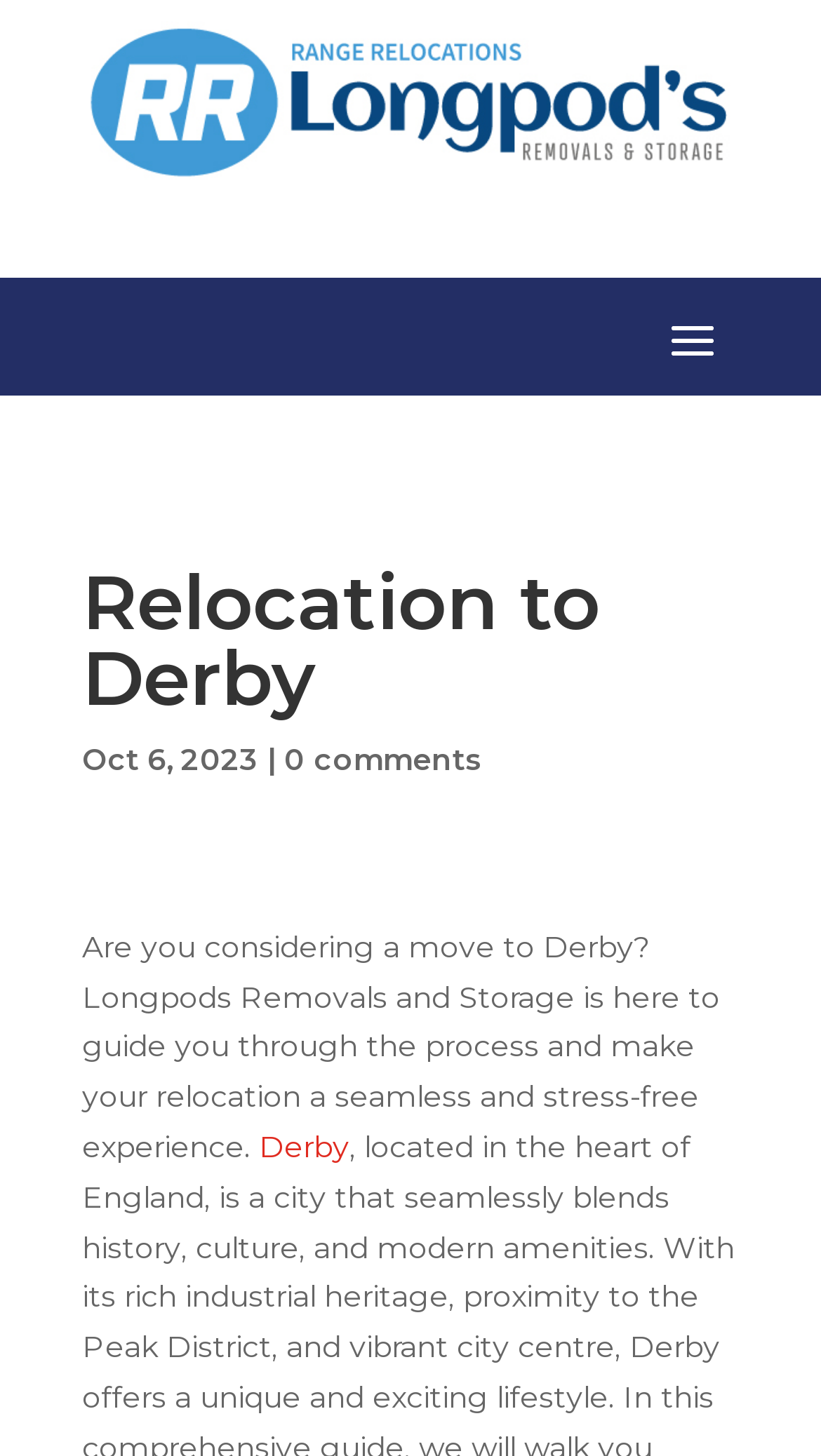What is the purpose of Longpods Removals and Storage?
Provide an in-depth and detailed answer to the question.

I inferred the purpose of Longpods Removals and Storage from the StaticText element with bounding box coordinates [0.1, 0.637, 0.877, 0.8], which states that they 'guide you through the process and make your relocation a seamless and stress-free experience'.